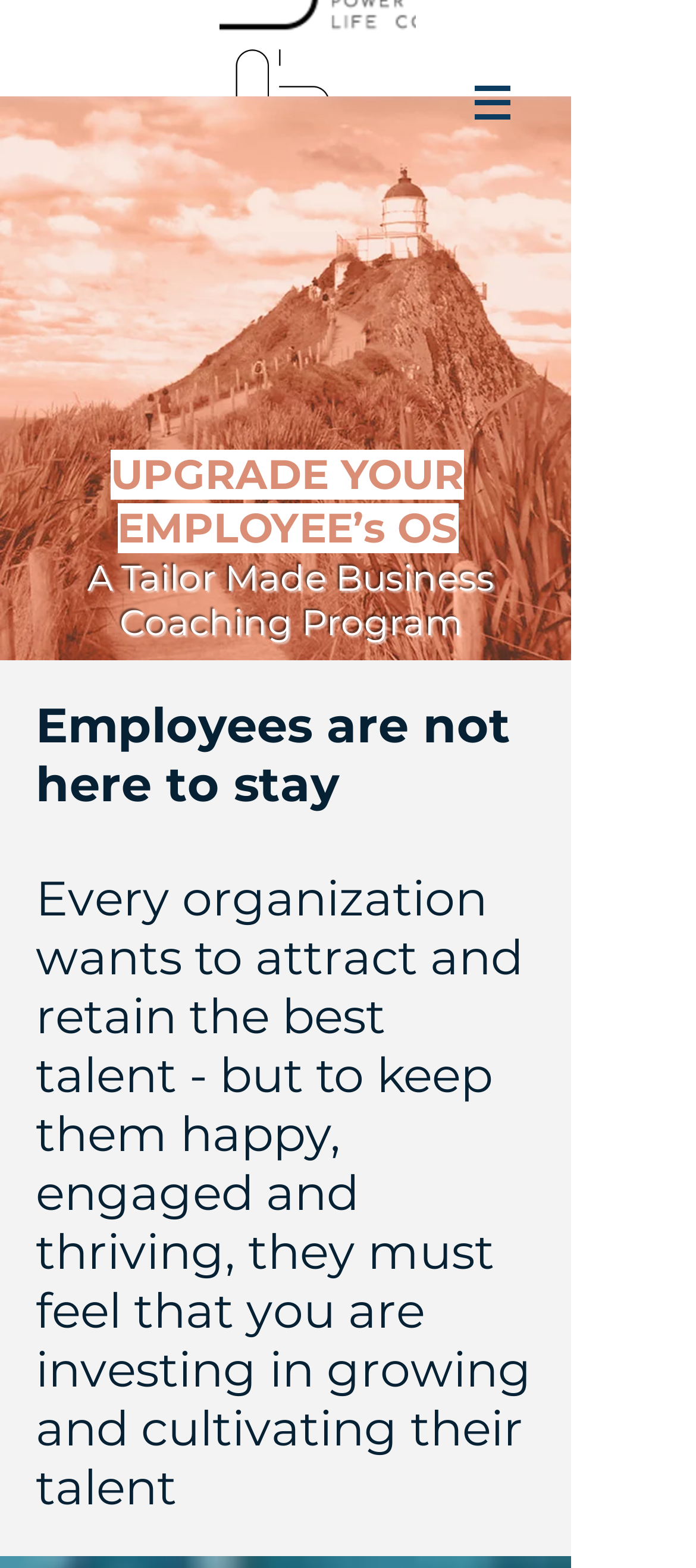Give an extensive and precise description of the webpage.

The webpage is about business coaching, specifically highlighting a tailor-made program to upgrade employees' skills. At the top left corner, there is a logo image, "Logo1 copy 2.gif". To the right of the logo, there is a navigation menu labeled "Site" with a button that has a popup menu. The button is accompanied by a small image.

Below the navigation menu, there are two headings. The first heading, "UPGRADE YOUR EMPLOYEE’s OS", is prominently displayed across the top of the page. The second heading, "A Tailor Made Business Coaching Program", is positioned below the first heading and takes up a significant portion of the page.

Underneath the headings, there are two blocks of text. The first text block reads, "Employees are not here to stay". The second text block is a longer paragraph that discusses the importance of investing in employees' growth and cultivation to keep them happy, engaged, and thriving. This paragraph is positioned below the first text block and spans almost the entire width of the page.